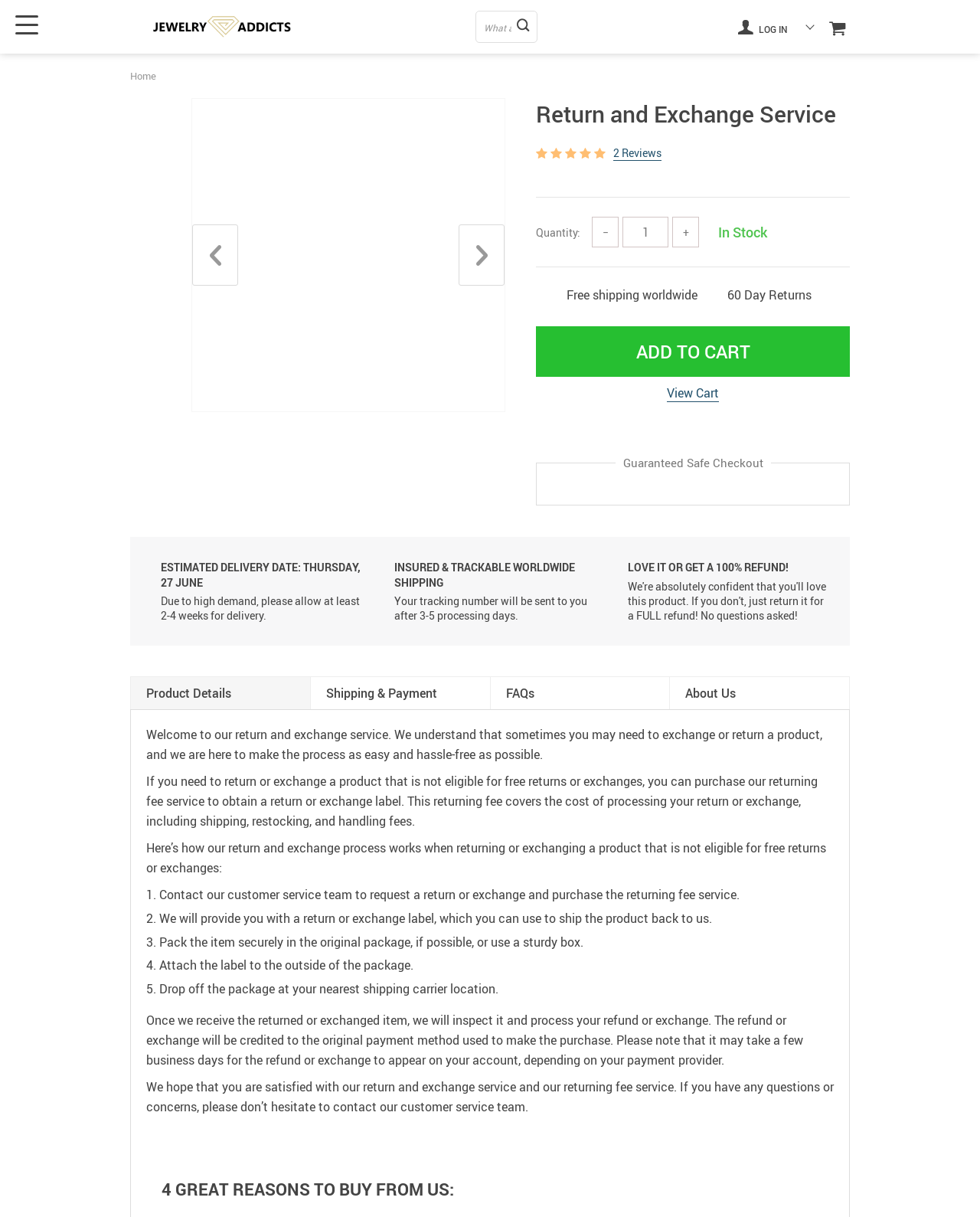Answer this question in one word or a short phrase: What is the minimum quantity that can be ordered?

1